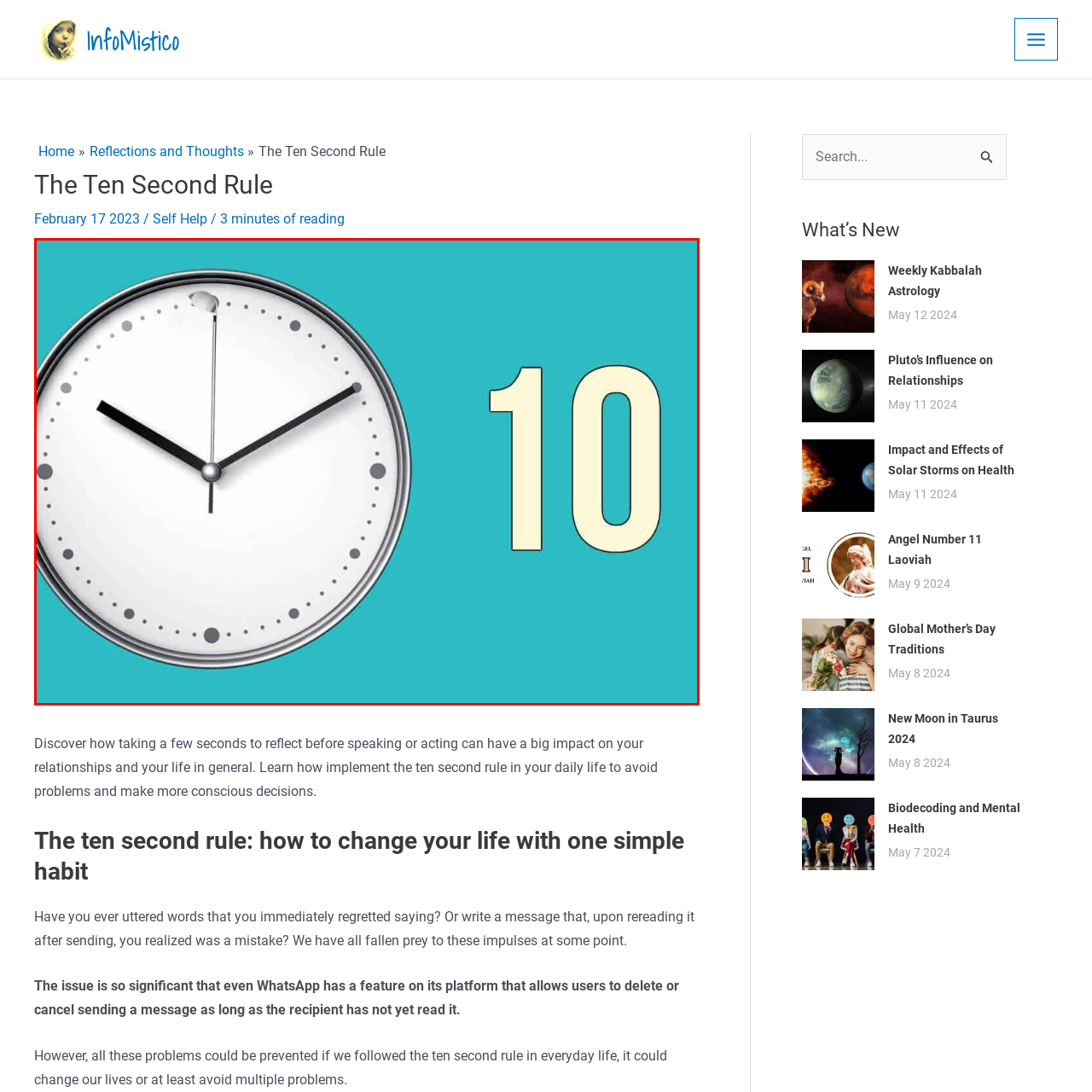Observe the image inside the red bounding box and answer briefly using a single word or phrase: What is the ultimate goal of 'The Ten Second Rule'?

Improved decision-making